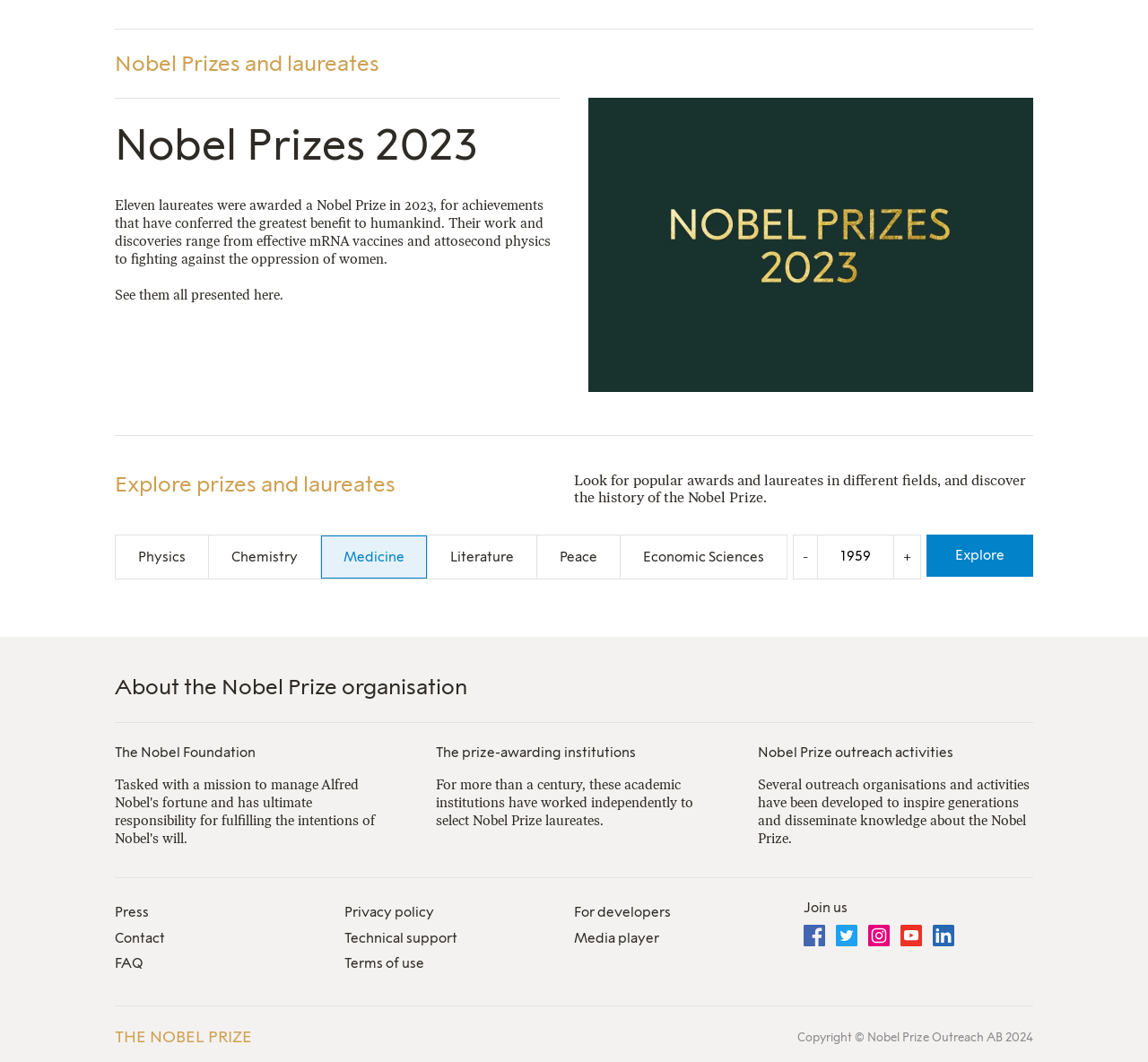Identify the bounding box coordinates for the UI element described by the following text: "FAQ". Provide the coordinates as four float numbers between 0 and 1, in the format [left, top, right, bottom].

[0.1, 0.9, 0.124, 0.915]